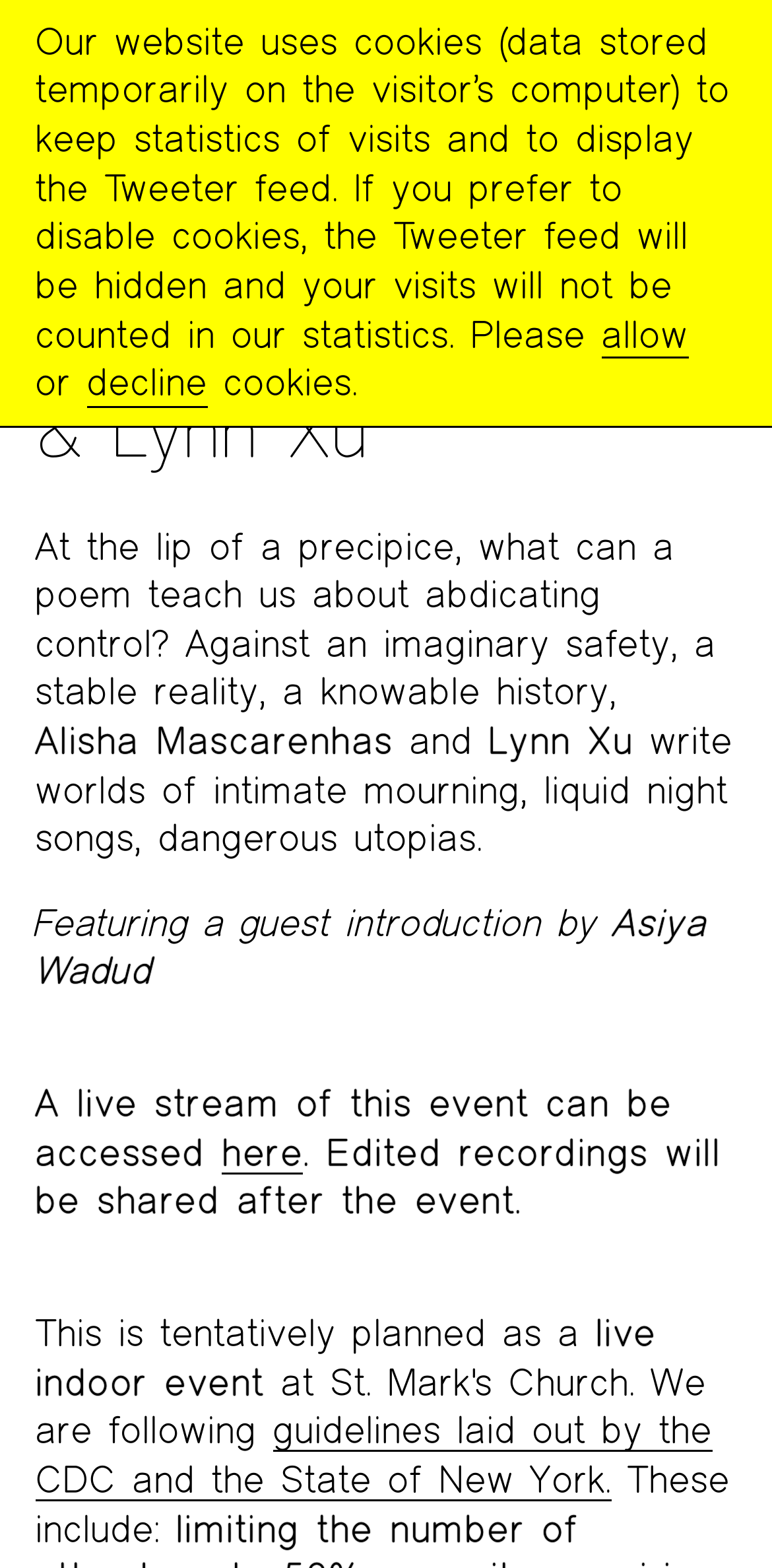Show the bounding box coordinates for the HTML element as described: "The Poetry Project".

[0.399, 0.067, 0.601, 0.147]